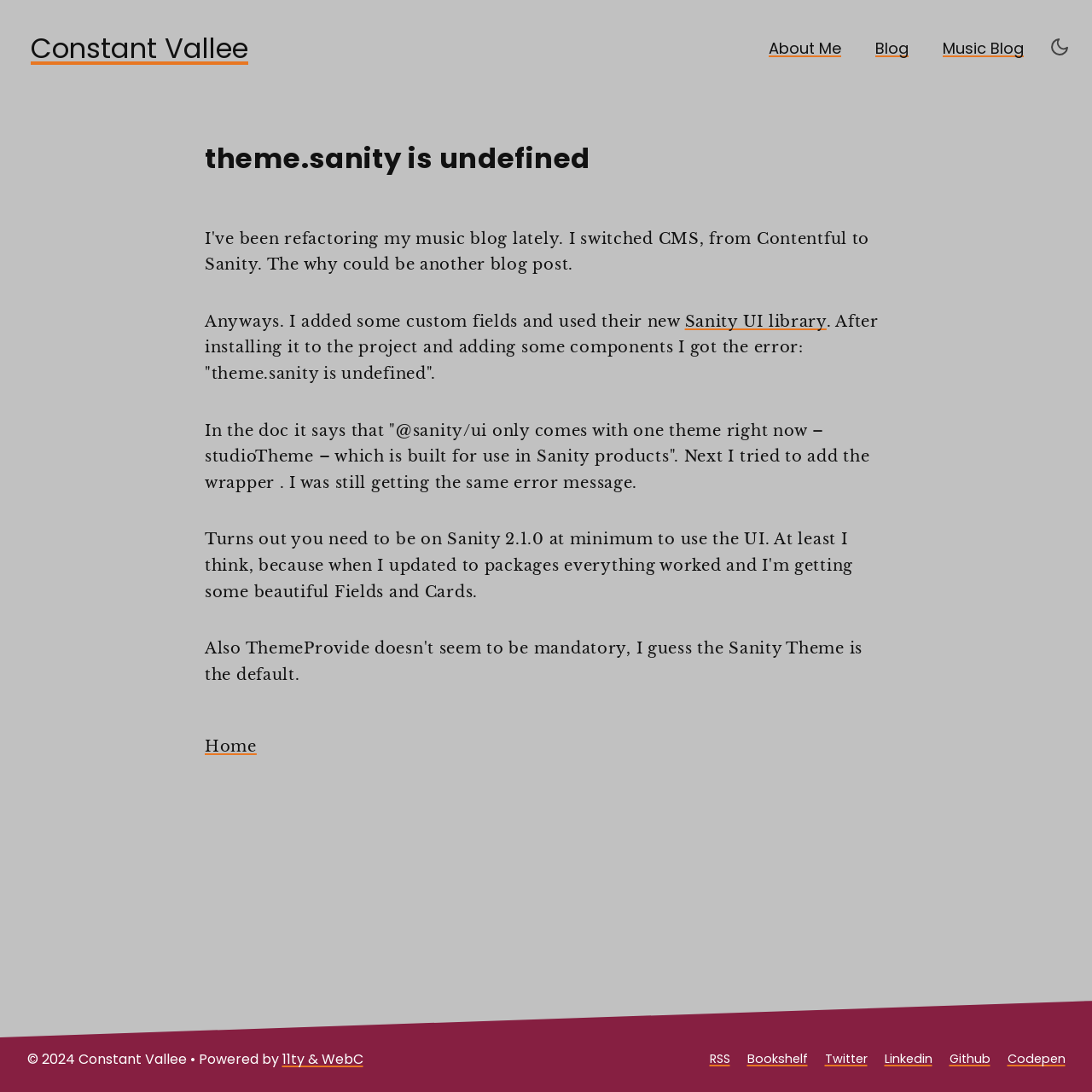Can you find the bounding box coordinates of the area I should click to execute the following instruction: "go to About Me page"?

[0.688, 0.018, 0.786, 0.07]